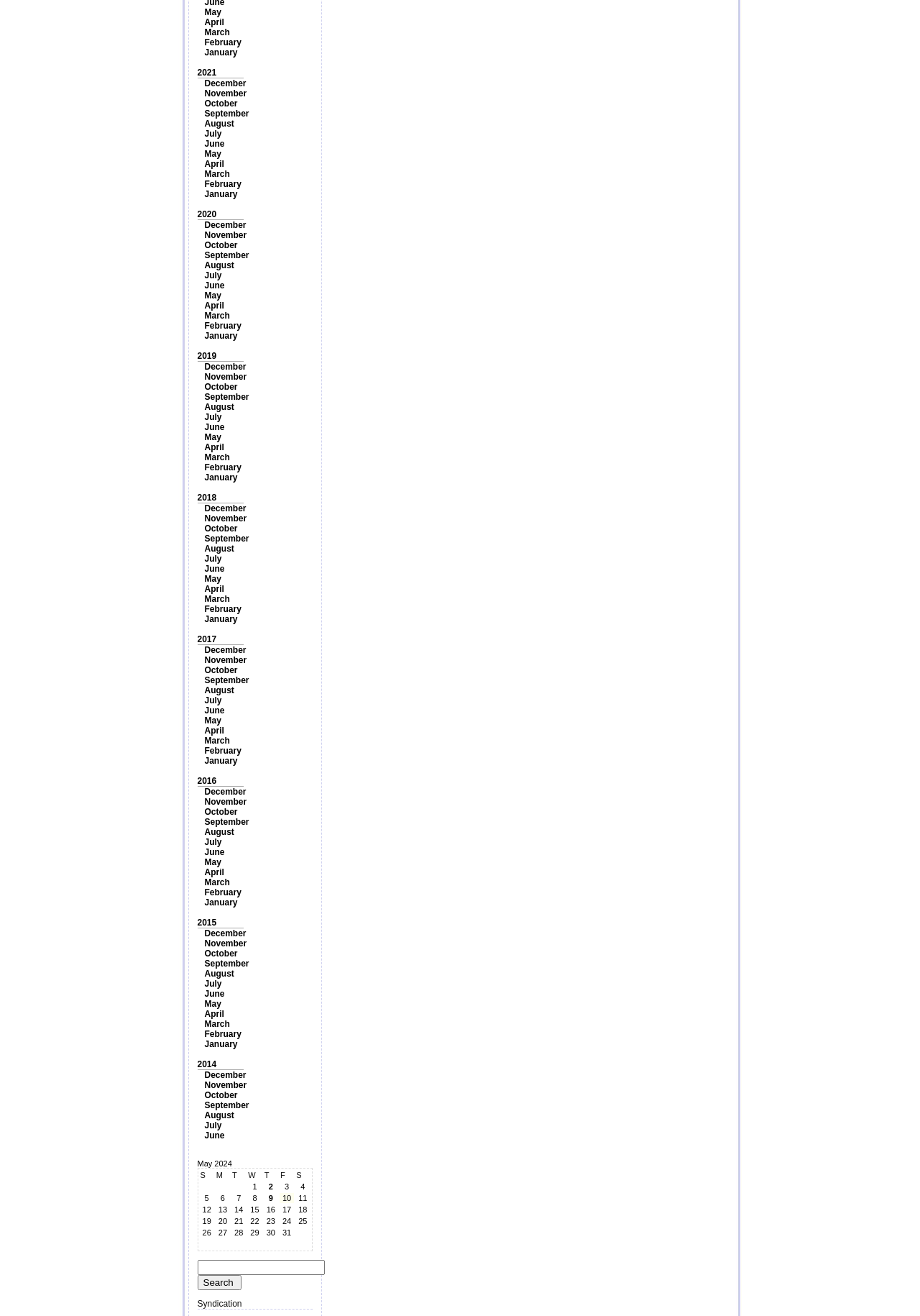Bounding box coordinates should be in the format (top-left x, top-left y, bottom-right x, bottom-right y) and all values should be floating point numbers between 0 and 1. Determine the bounding box coordinate for the UI element described as: December

[0.222, 0.49, 0.268, 0.498]